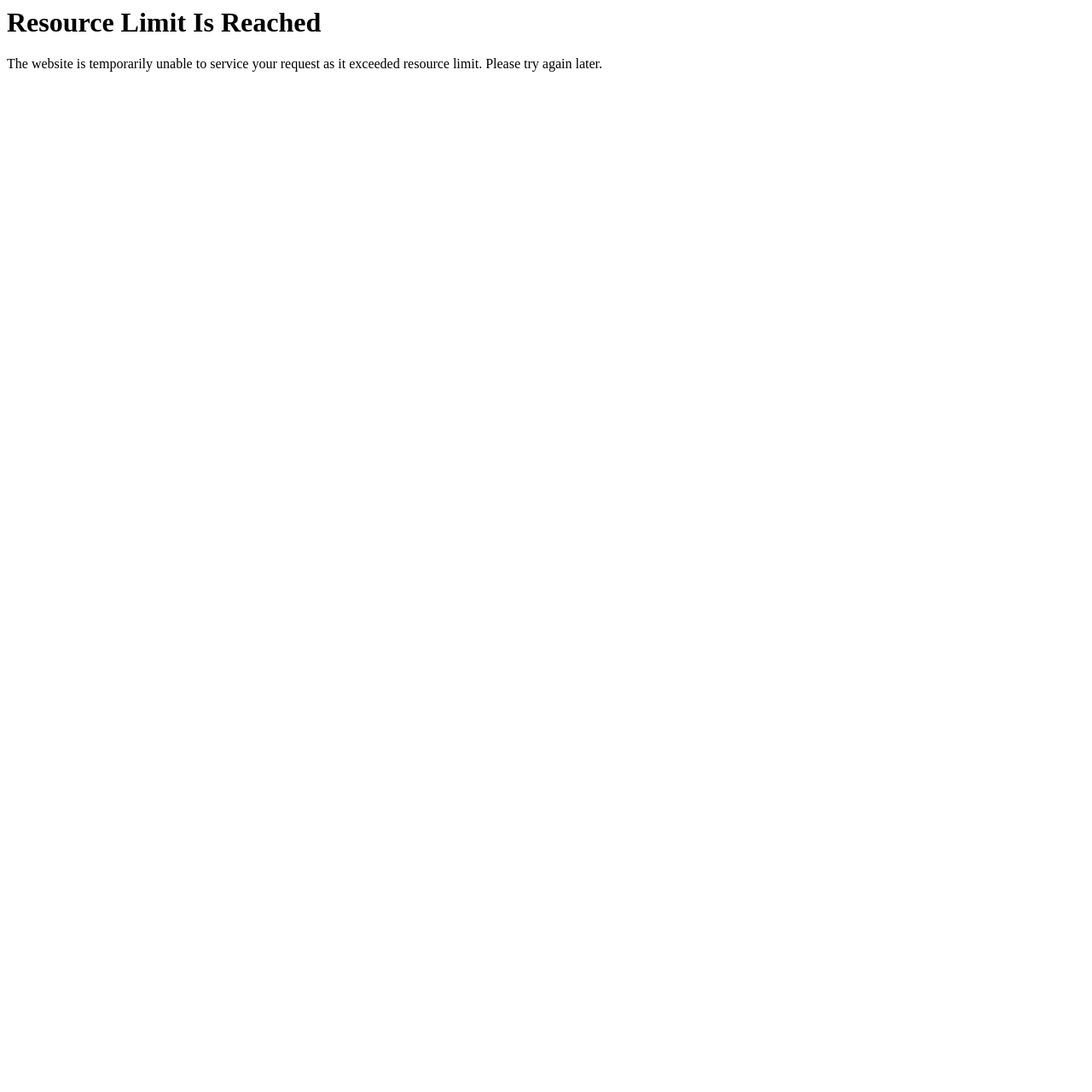Please determine the main heading text of this webpage.

Resource Limit Is Reached